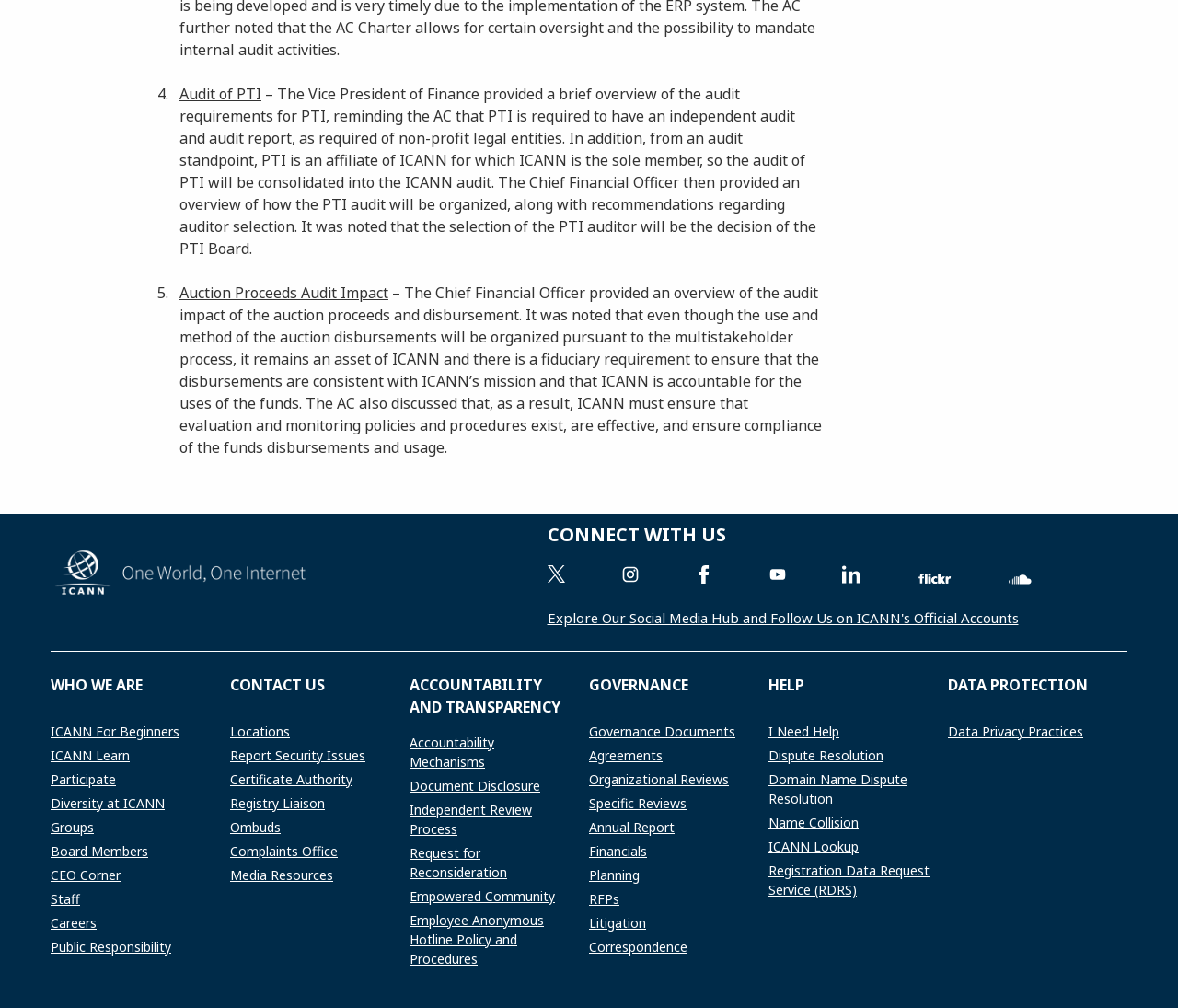Using the information in the image, could you please answer the following question in detail:
What type of documents can be found in the 'GOVERNANCE' section?

The 'GOVERNANCE' section contains links to pages such as 'Governance Documents', 'Agreements', and 'Organizational Reviews', which suggests that this section is about governance-related documents and information.